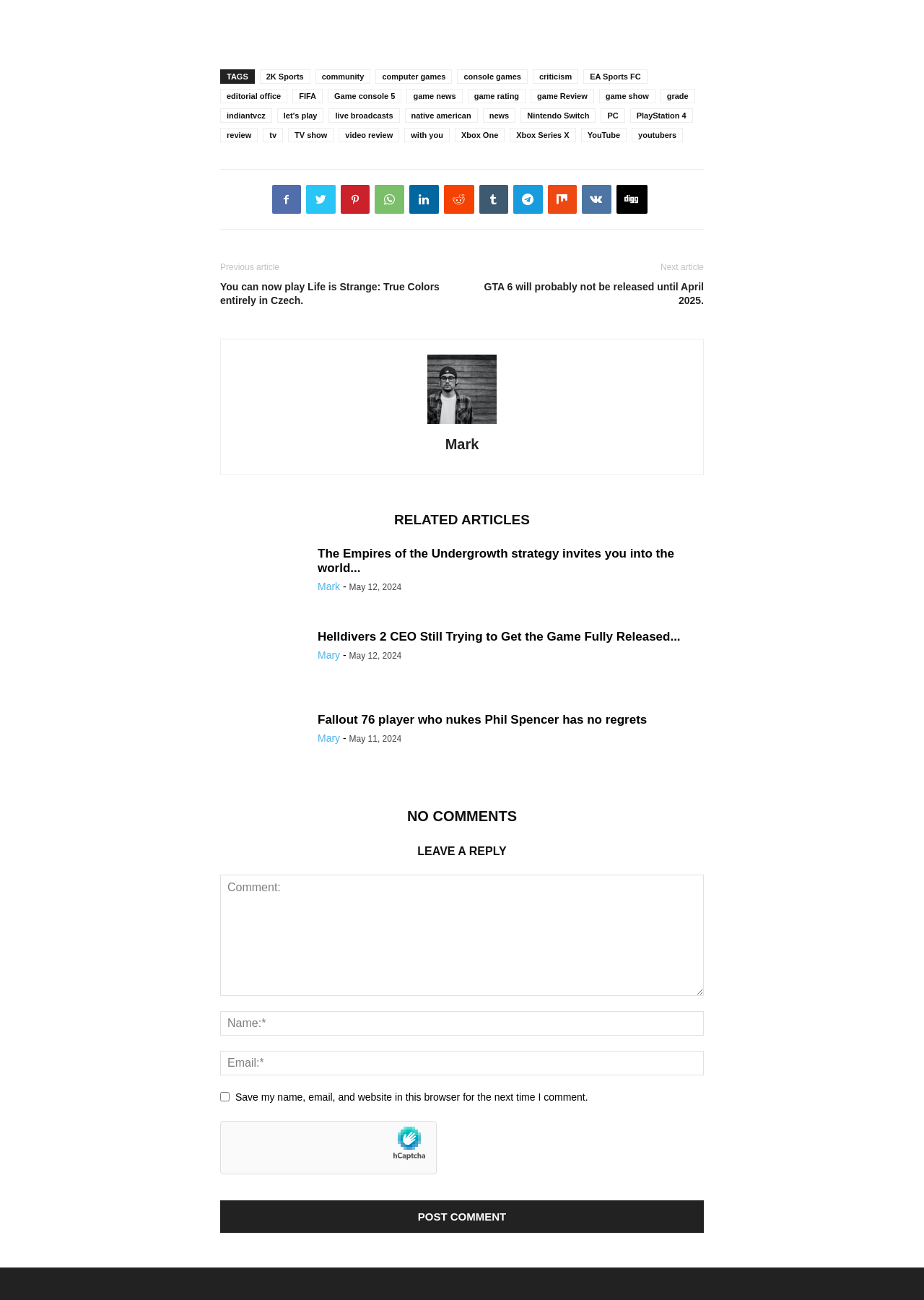Find the bounding box coordinates for the area that must be clicked to perform this action: "Click on the 'Fallout 76 player who nukes Phil Spencer has no regrets' link".

[0.238, 0.548, 0.332, 0.586]